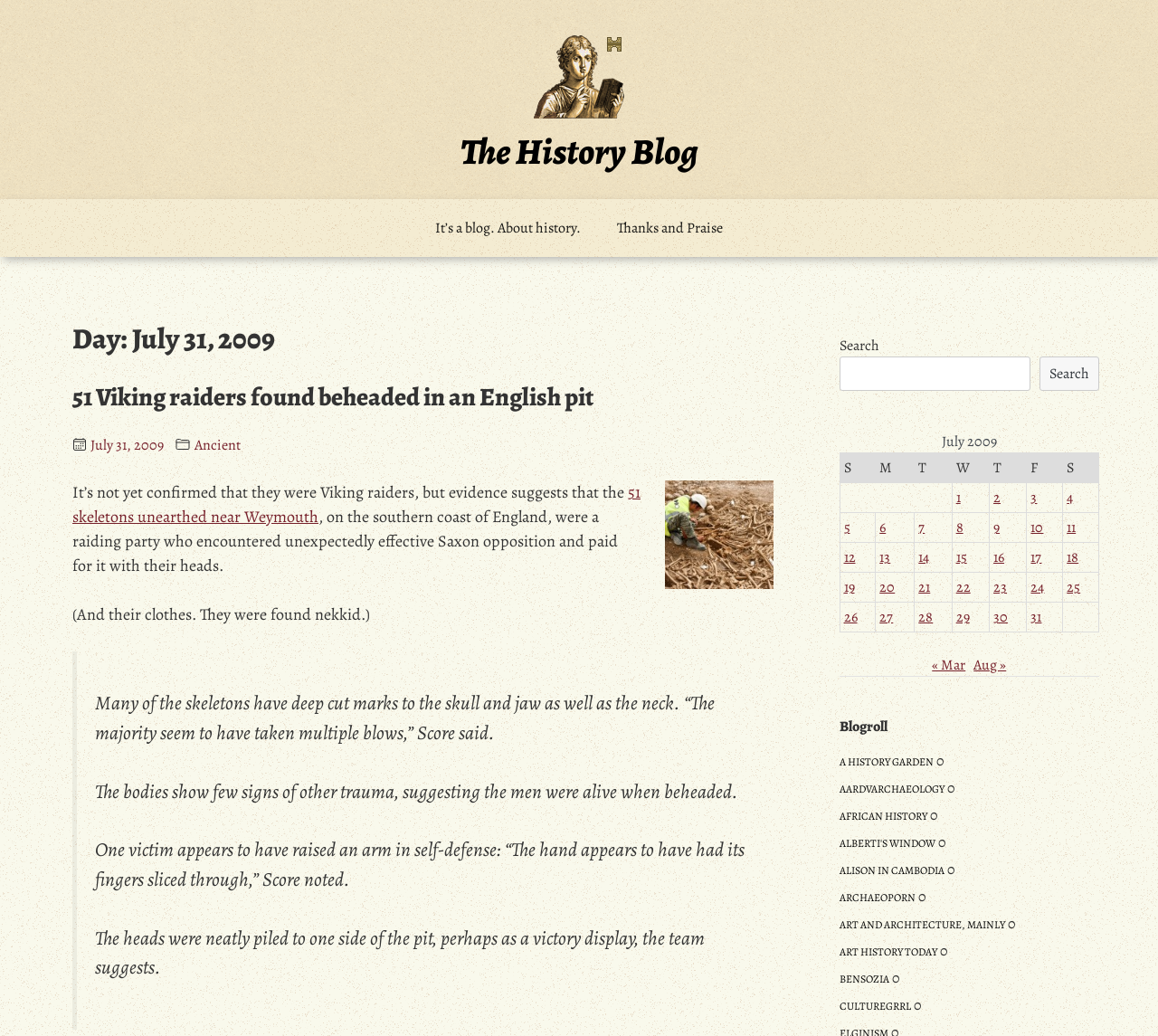Kindly provide the bounding box coordinates of the section you need to click on to fulfill the given instruction: "Read the 'It’s a blog. About history.' description".

[0.36, 0.192, 0.517, 0.248]